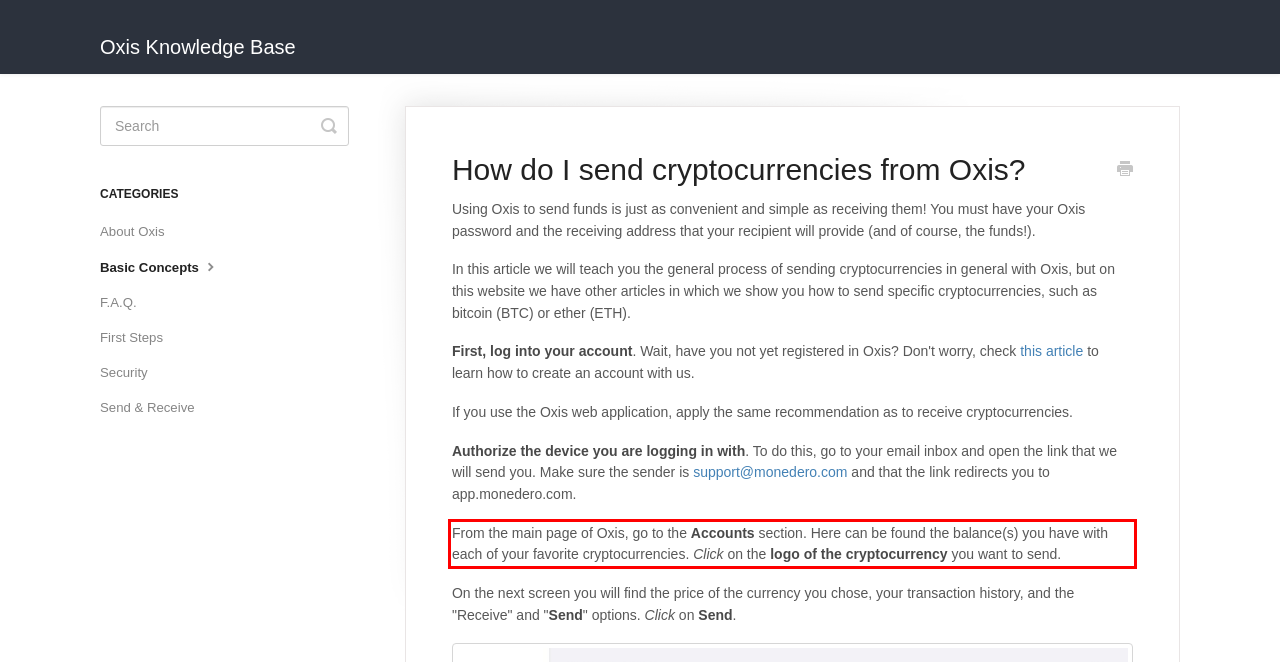Examine the webpage screenshot and use OCR to recognize and output the text within the red bounding box.

From the main page of Oxis, go to the Accounts section. Here can be found the balance(s) you have with each of your favorite cryptocurrencies. Click on the logo of the cryptocurrency you want to send.